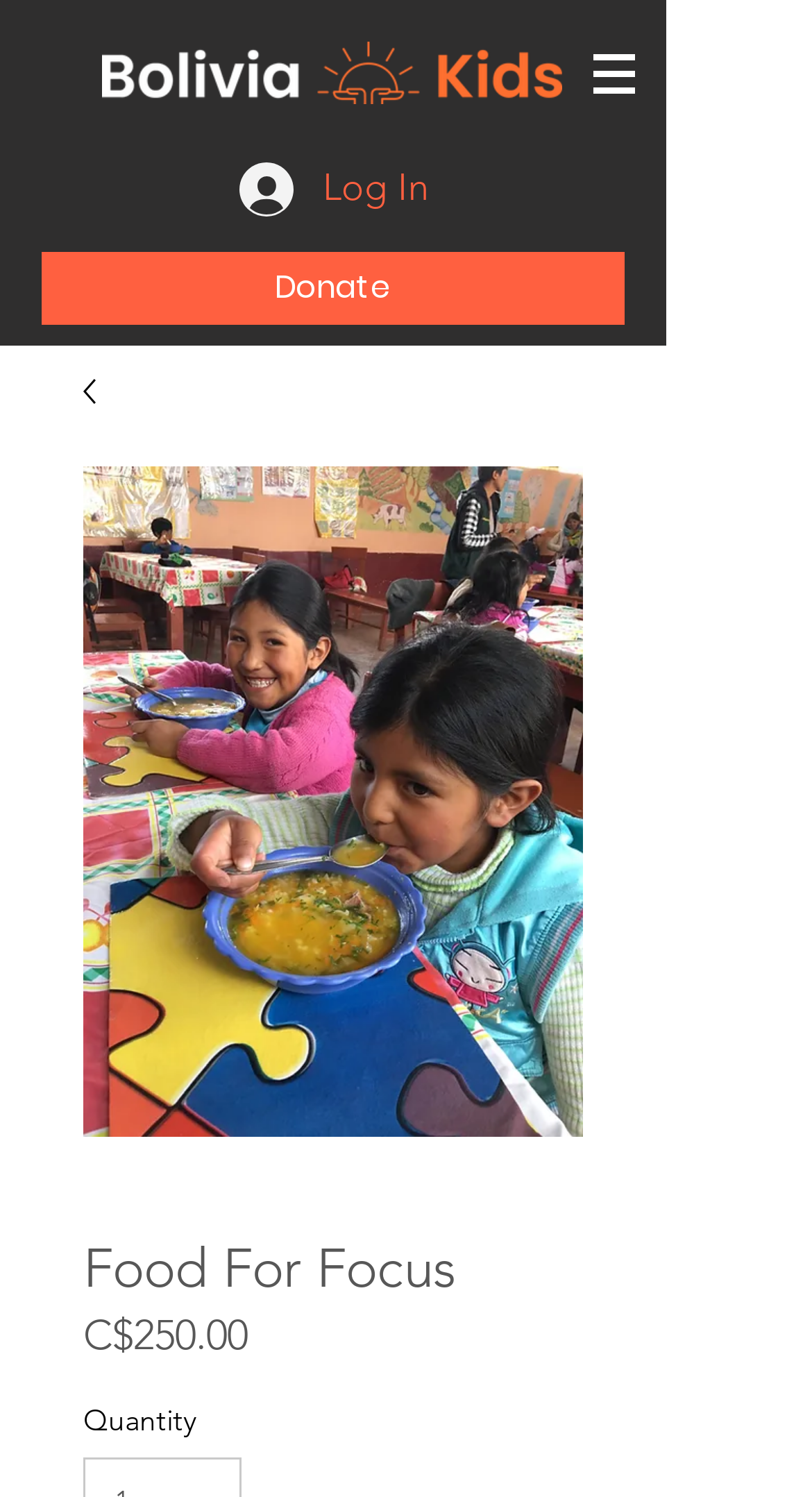Given the content of the image, can you provide a detailed answer to the question?
What is the logo of the website?

The logo of the website is located at the top left corner of the webpage, and it is an image with the text 'BOLIVIA KIDS'.